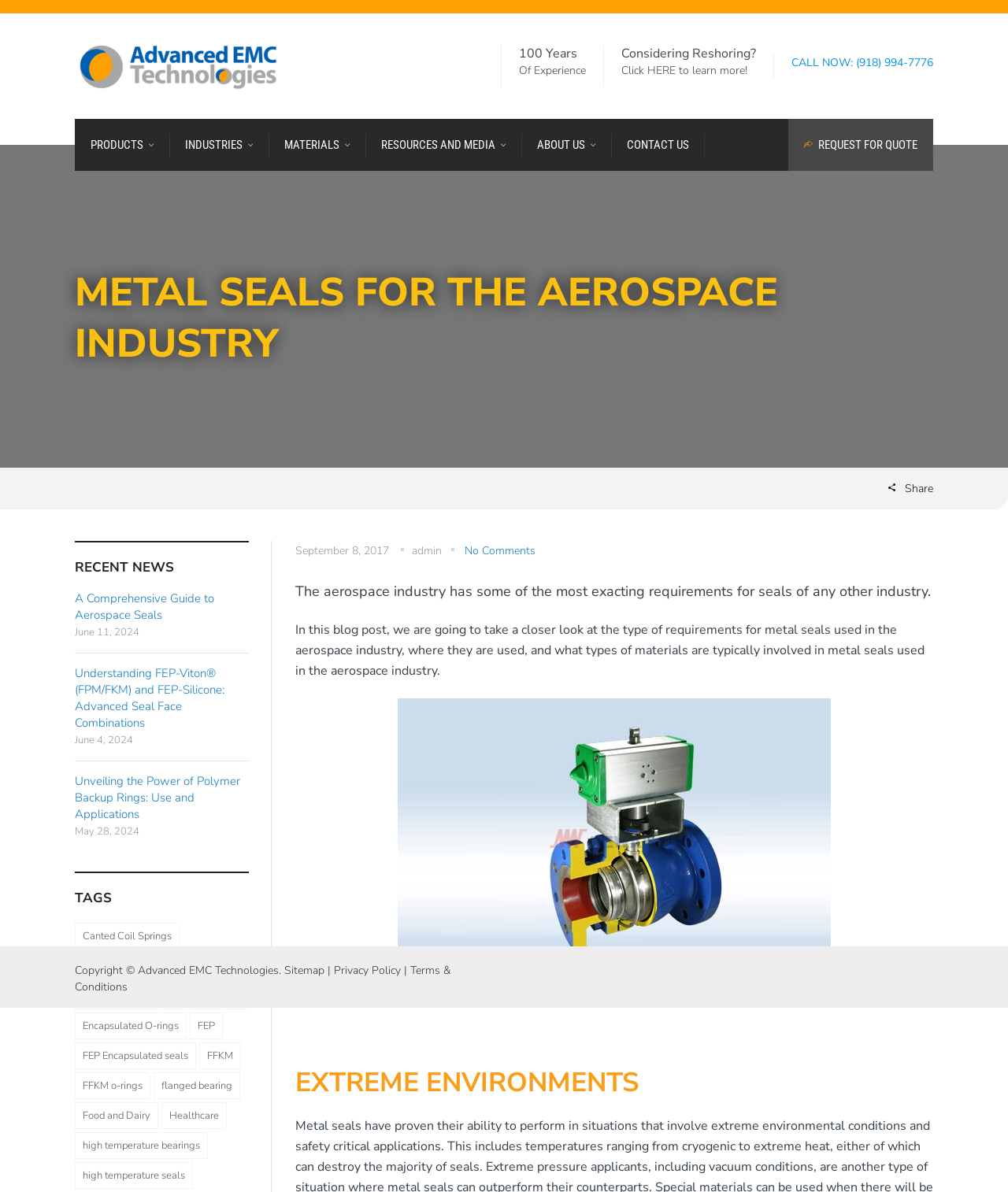Provide the bounding box coordinates of the HTML element this sentence describes: "Products".

[0.074, 0.1, 0.169, 0.143]